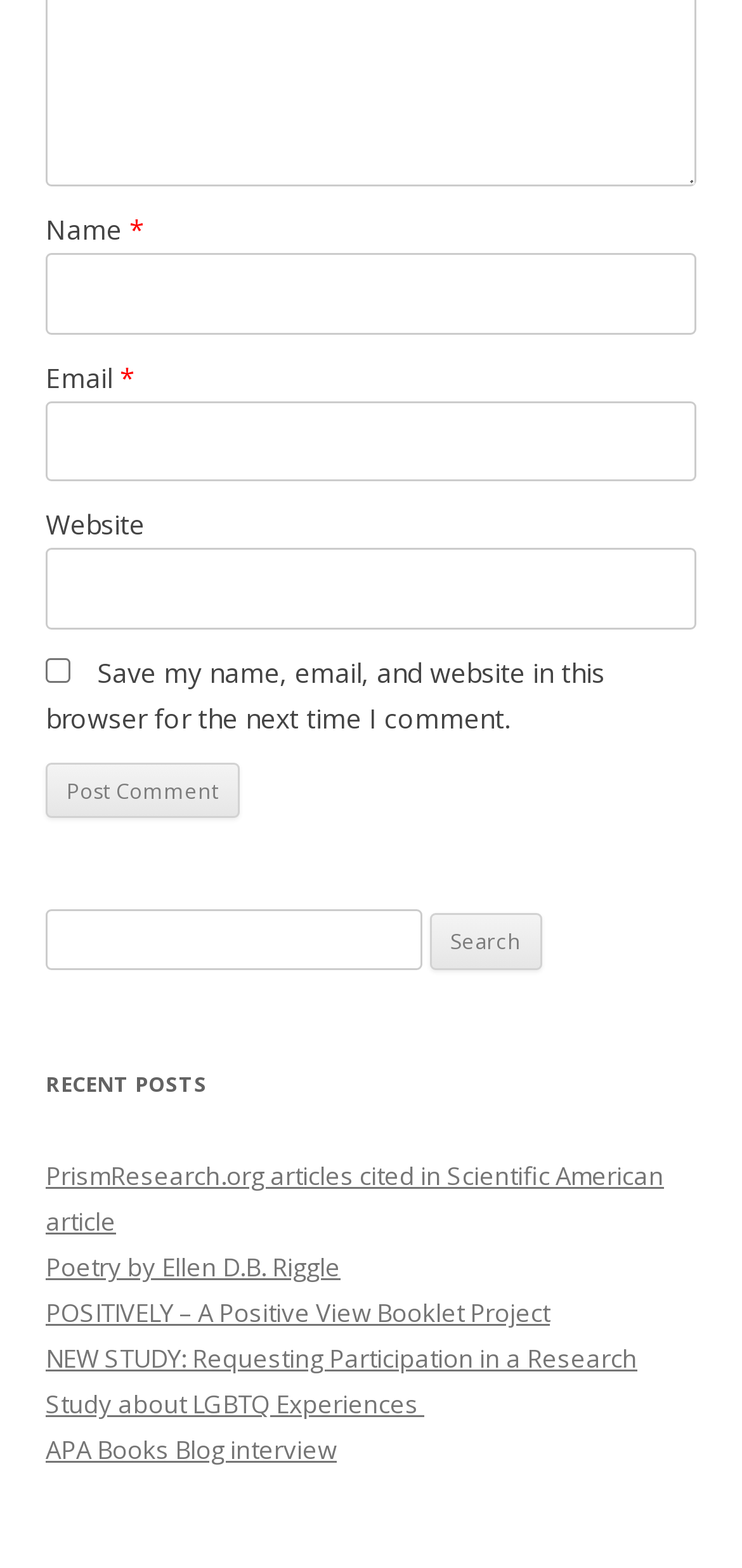What is the function of the checkbox?
Give a detailed and exhaustive answer to the question.

The checkbox is labeled 'Save my name, email, and website in this browser for the next time I comment.' and is unchecked by default, suggesting that it allows users to opt-in to saving their comment information for future use.